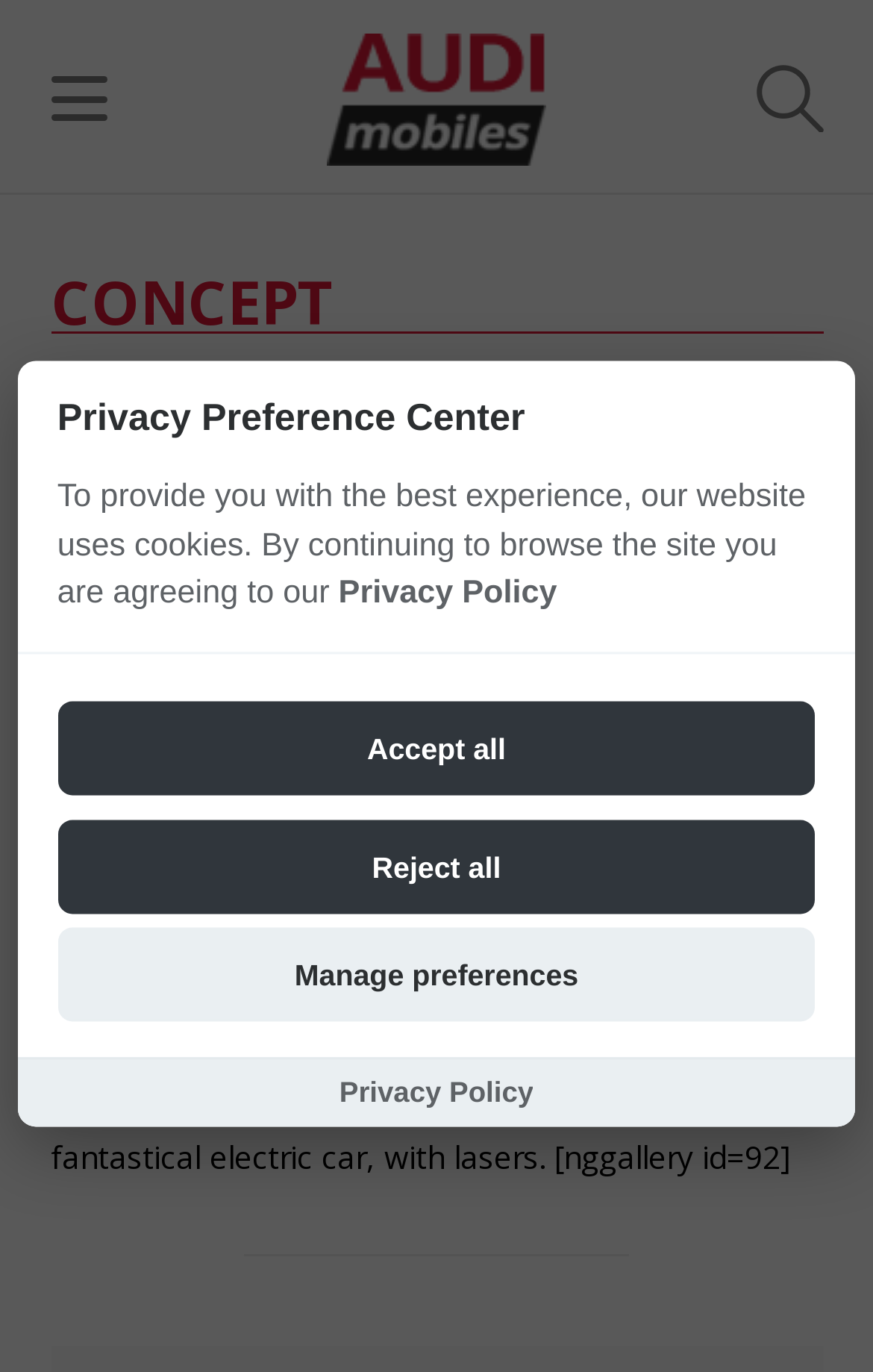Determine the bounding box coordinates of the UI element described below. Use the format (top-left x, top-left y, bottom-right x, bottom-right y) with floating point numbers between 0 and 1: Reject all

[0.066, 0.598, 0.934, 0.667]